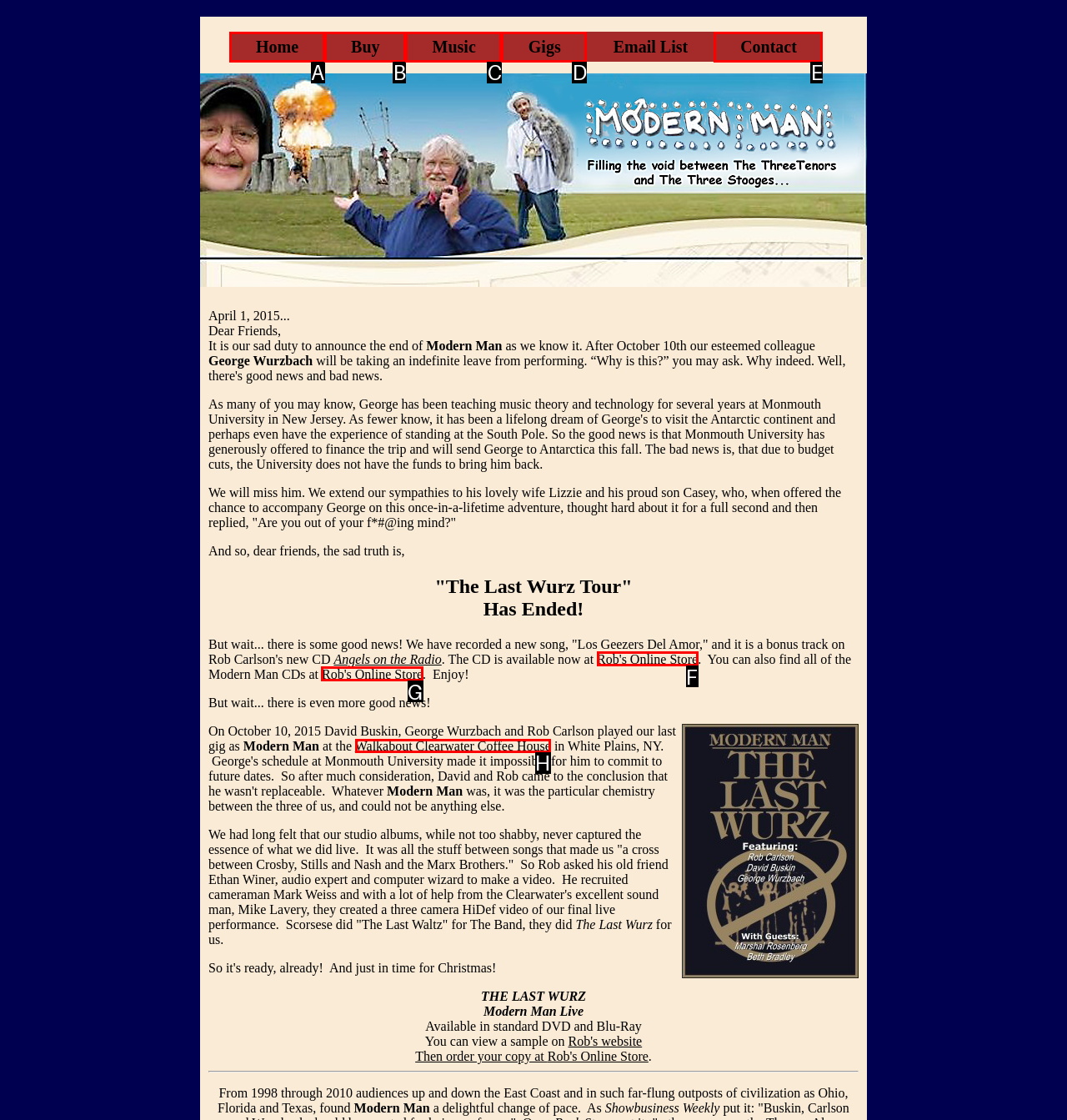Identify the letter of the UI element you need to select to accomplish the task: Check out the last gig at Walkabout Clearwater Coffee House.
Respond with the option's letter from the given choices directly.

H